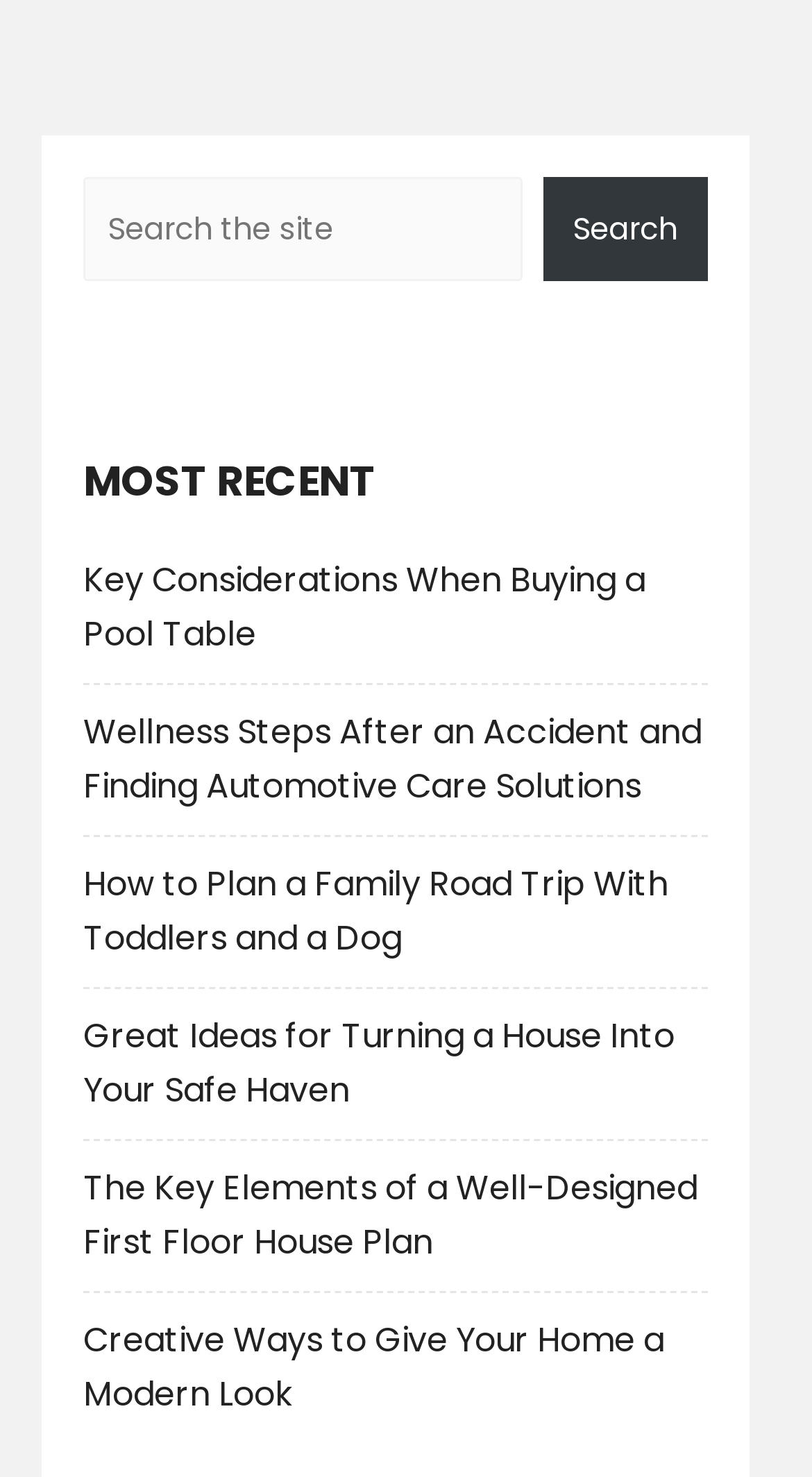Identify the bounding box coordinates of the part that should be clicked to carry out this instruction: "search for something".

[0.103, 0.12, 0.643, 0.19]